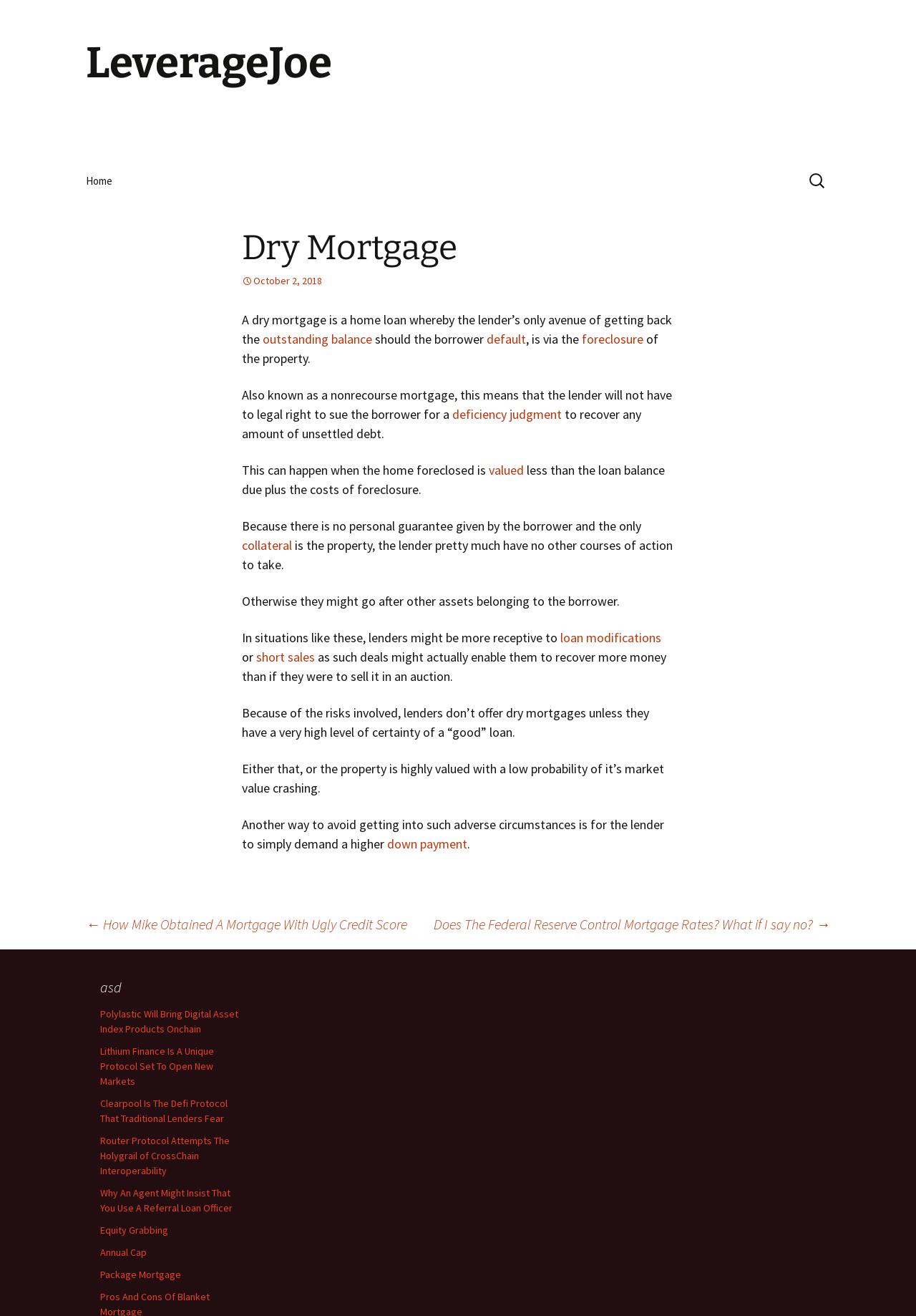Locate the bounding box for the described UI element: "collateral". Ensure the coordinates are four float numbers between 0 and 1, formatted as [left, top, right, bottom].

[0.264, 0.408, 0.319, 0.421]